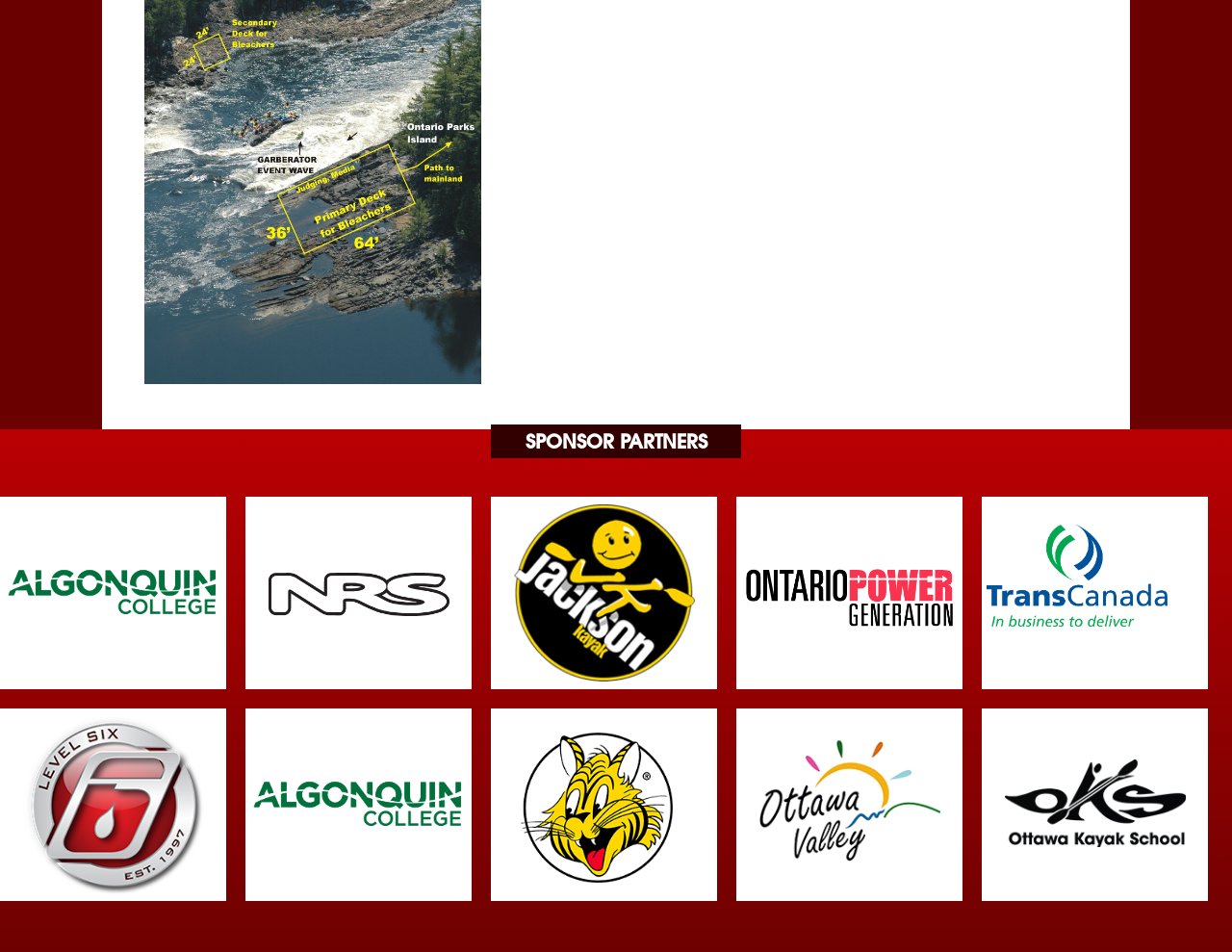Determine the bounding box coordinates for the area you should click to complete the following instruction: "browse Ottawa Valley Tourist Association".

[0.598, 0.966, 0.781, 0.985]